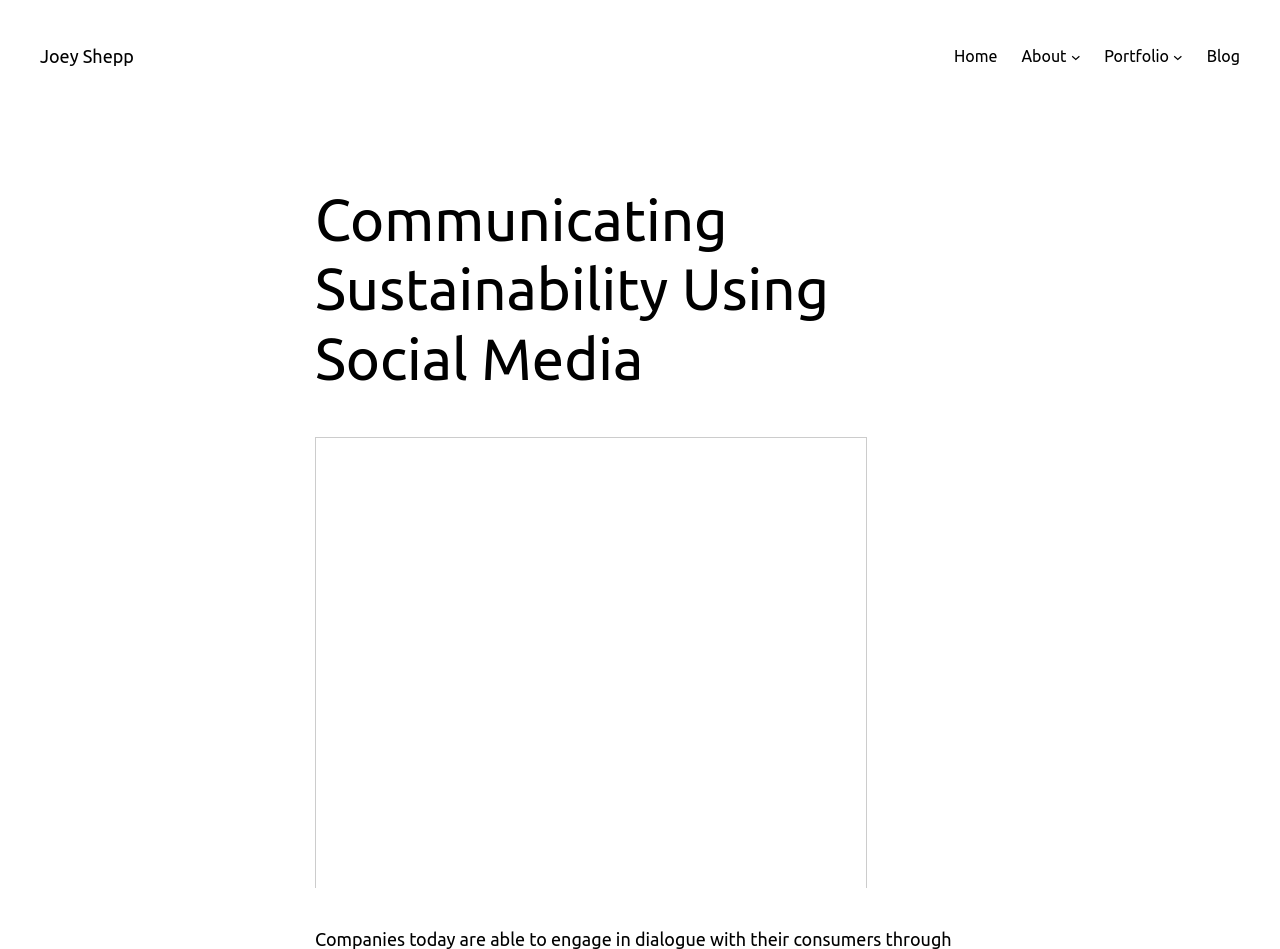Produce a meticulous description of the webpage.

The webpage is titled "Communicating Sustainability Using Social Media - Joey Shepp" and appears to be a blog or article page. At the top left, there is a link to the author's name, "Joey Shepp". To the right of the author's name, there is a navigation menu with links to "Home", "About", "Portfolio", and "Blog". The "About" and "Portfolio" links have corresponding submenu buttons next to them.

Below the navigation menu, there is a prominent heading that reads "Communicating Sustainability Using Social Media". This heading is centered and takes up a significant portion of the page. Below the heading, there is an iframe that occupies most of the remaining page space. The iframe likely contains the main content of the article, which discusses how companies can engage in dialogue with their consumers through various mediums, including traditional methods like product packaging and newer methods like social media.